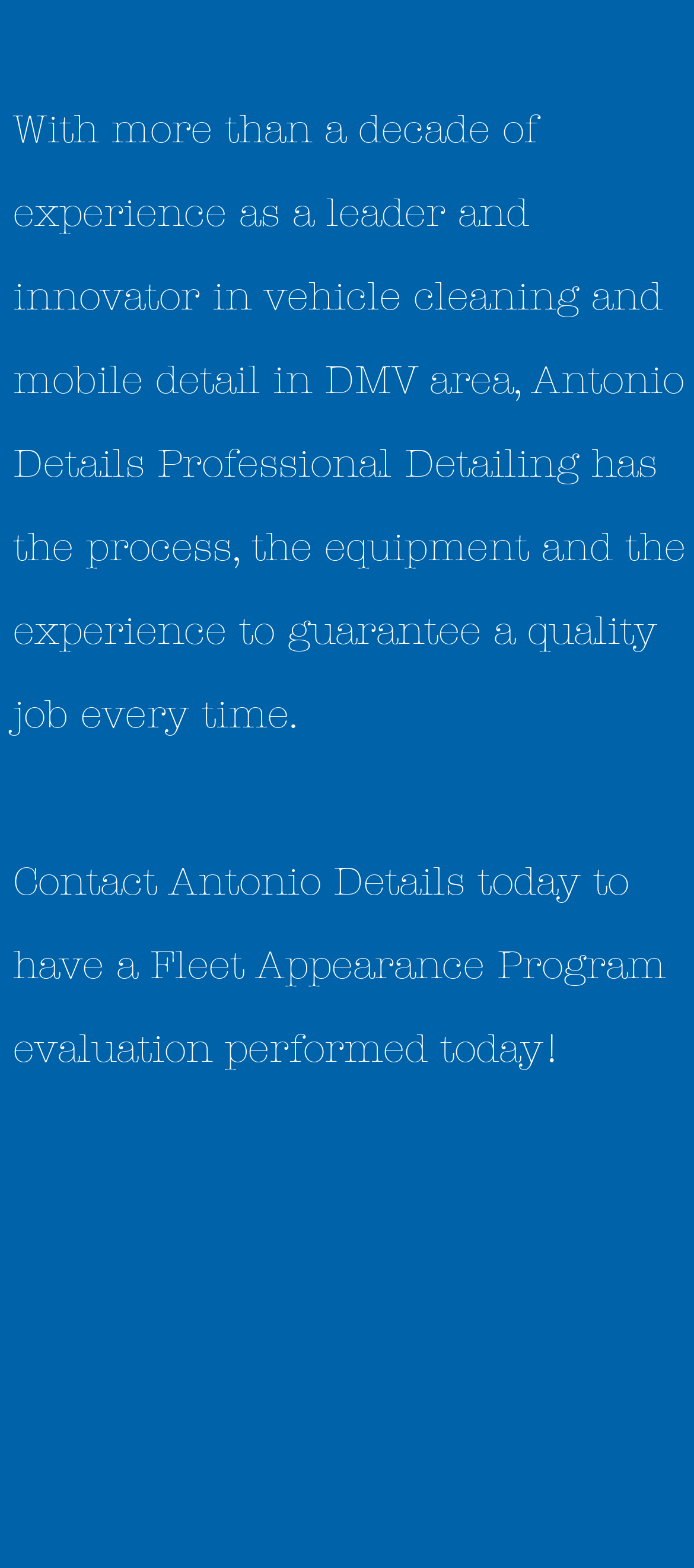Determine the bounding box coordinates for the UI element with the following description: "Fleet Detailing Program". The coordinates should be four float numbers between 0 and 1, represented as [left, top, right, bottom].

[0.026, 0.615, 0.533, 0.642]